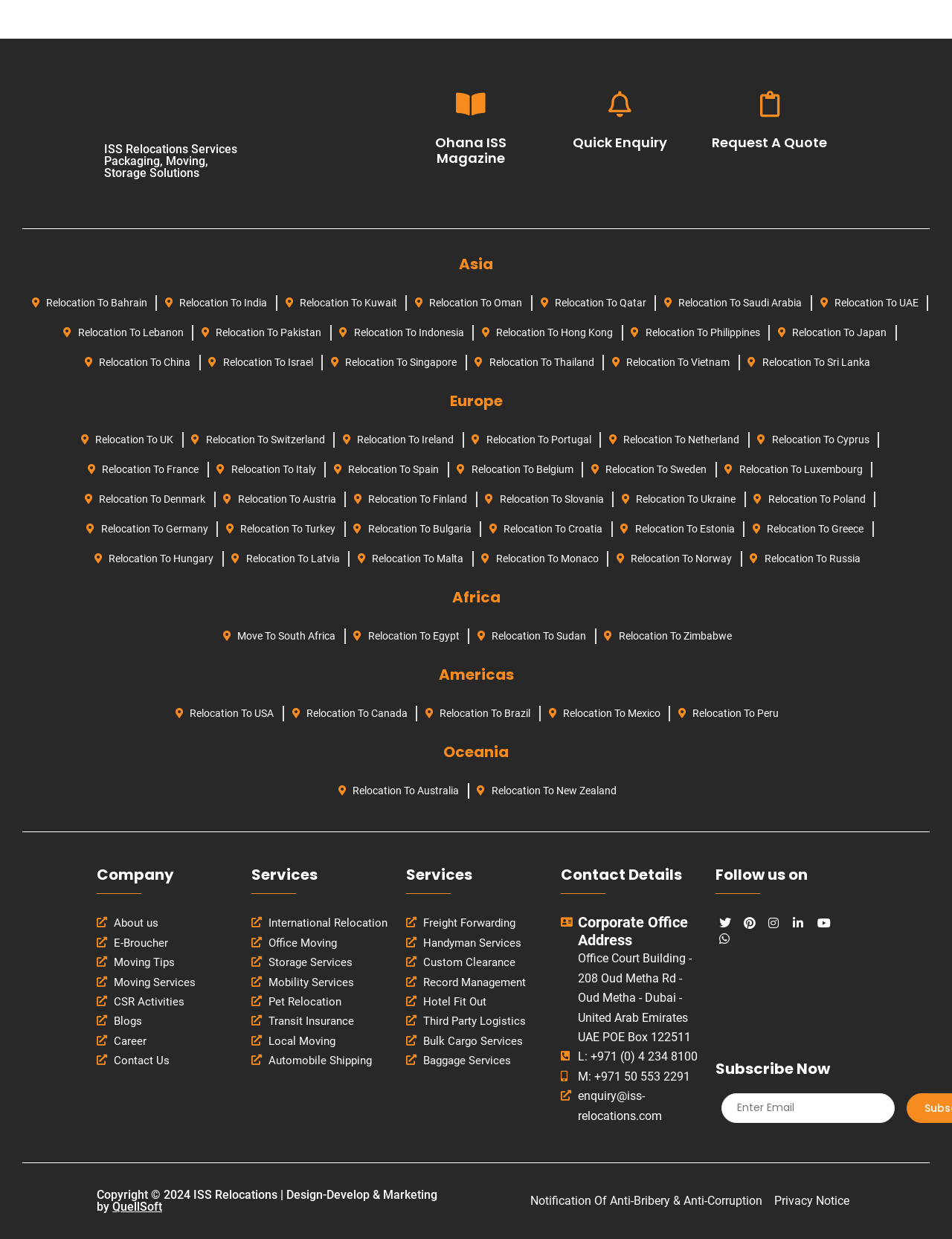What is the country listed under Oceania?
Please interpret the details in the image and answer the question thoroughly.

Under the heading 'Oceania', two countries are listed for relocation services, which are Australia and New Zealand.